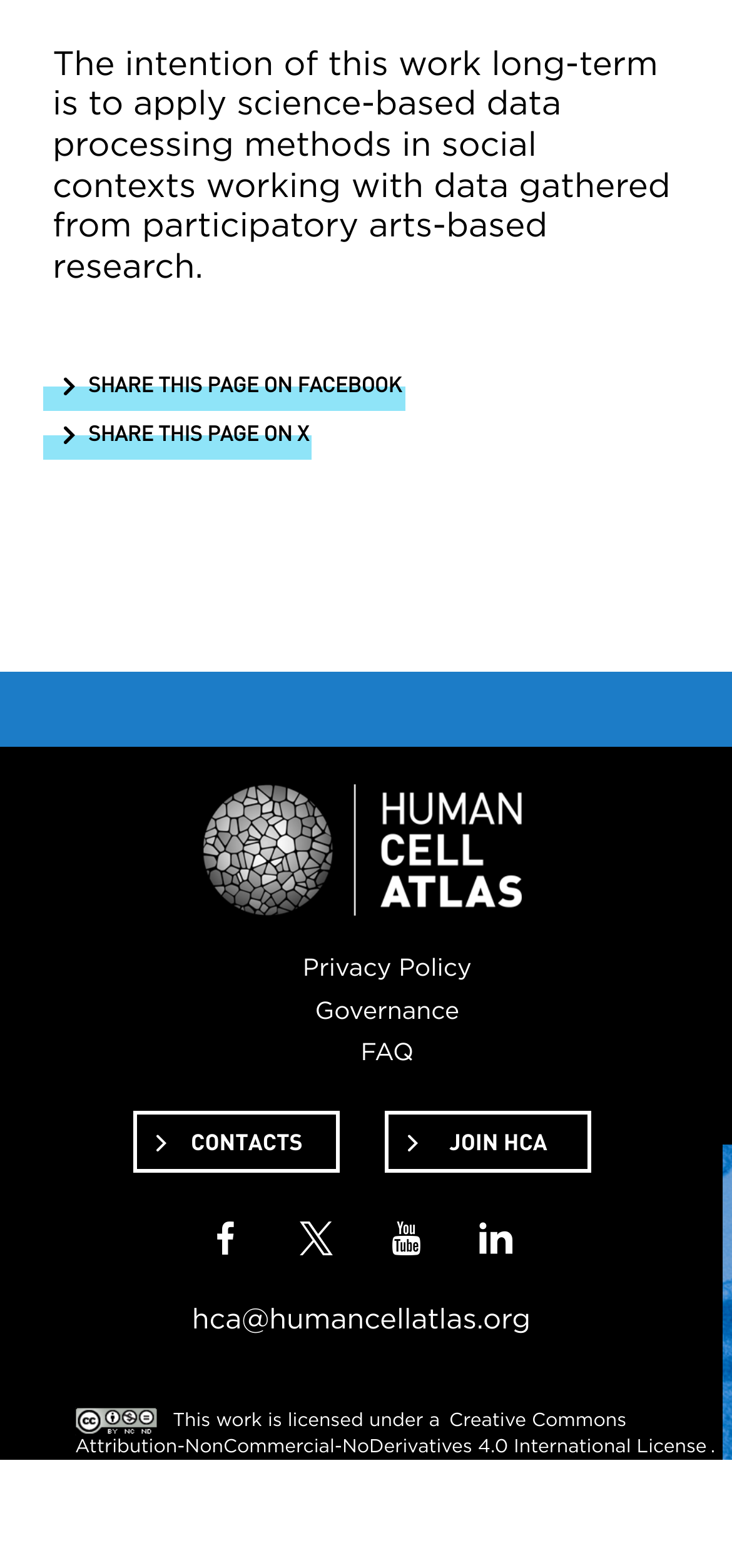Respond concisely with one word or phrase to the following query:
What is the license for this work?

Creative Commons Attribution-NonCommercial-NoDerivatives 4.0 International License